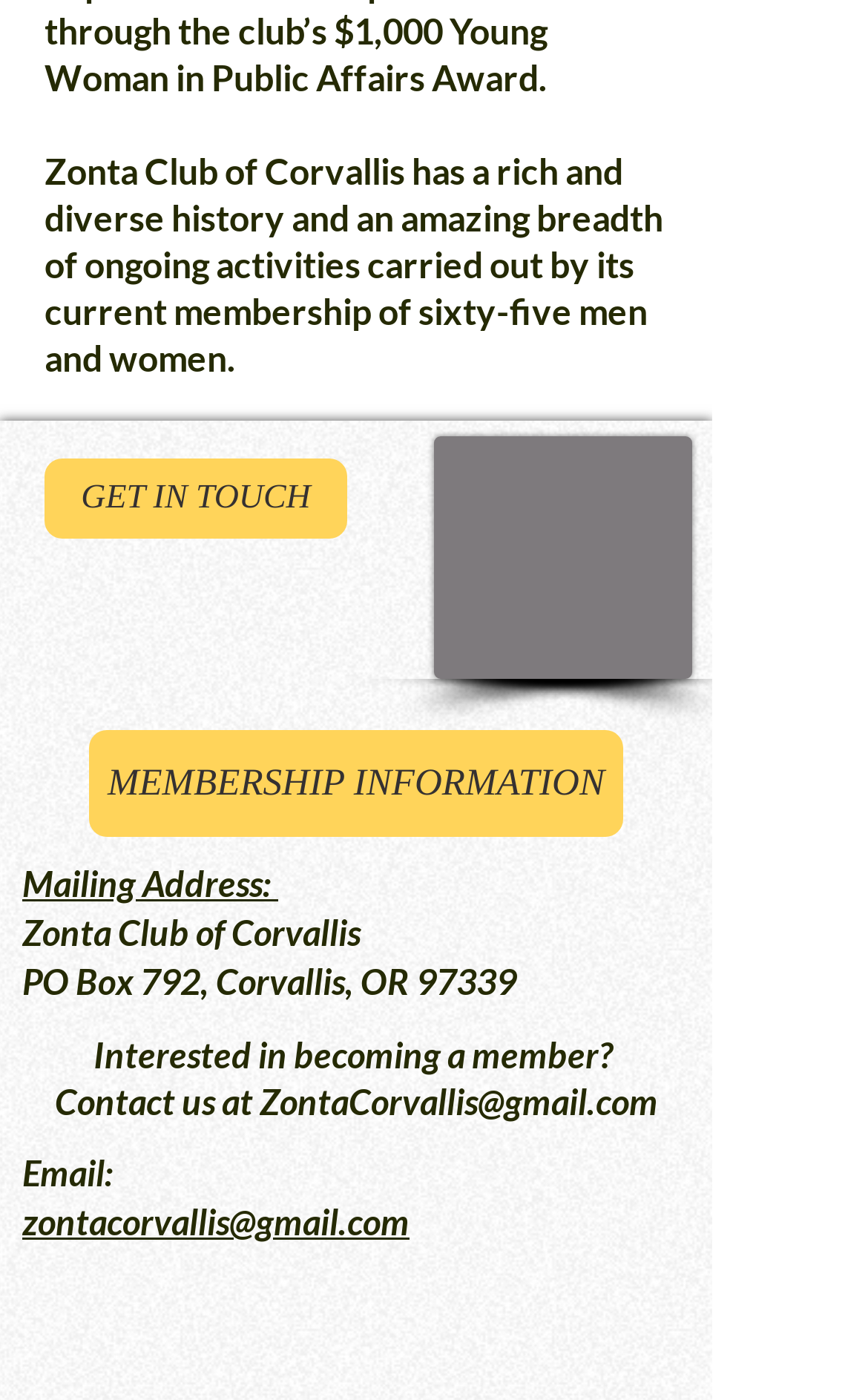How many social media icons are in the social bar?
Please ensure your answer to the question is detailed and covers all necessary aspects.

I counted the number of link elements within the list element labeled 'Social Bar' at the bottom of the page and found two social media icons, one for Facebook and one for Instagram.